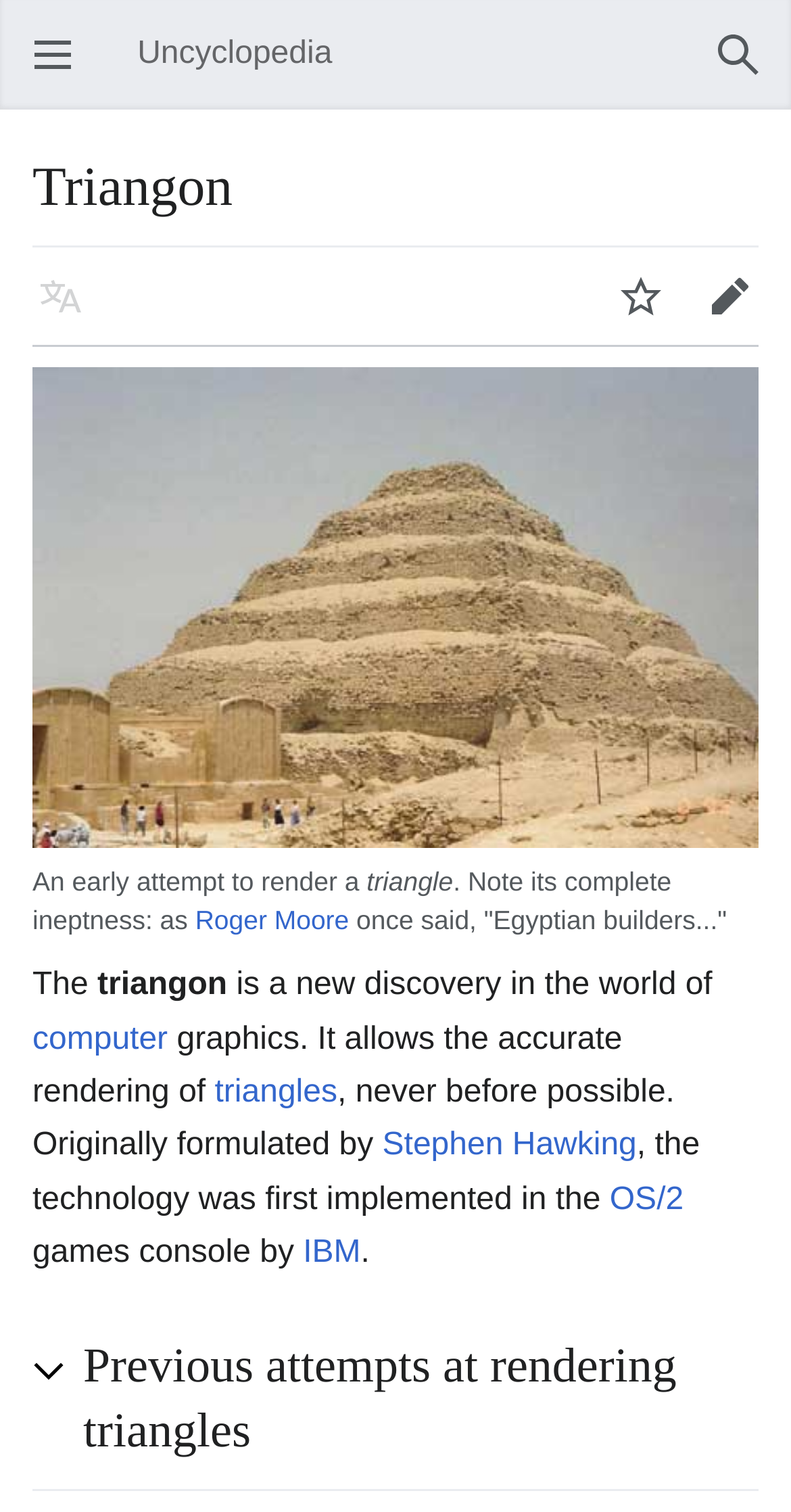Please determine the bounding box coordinates of the element's region to click for the following instruction: "Edit".

[0.867, 0.167, 0.979, 0.226]